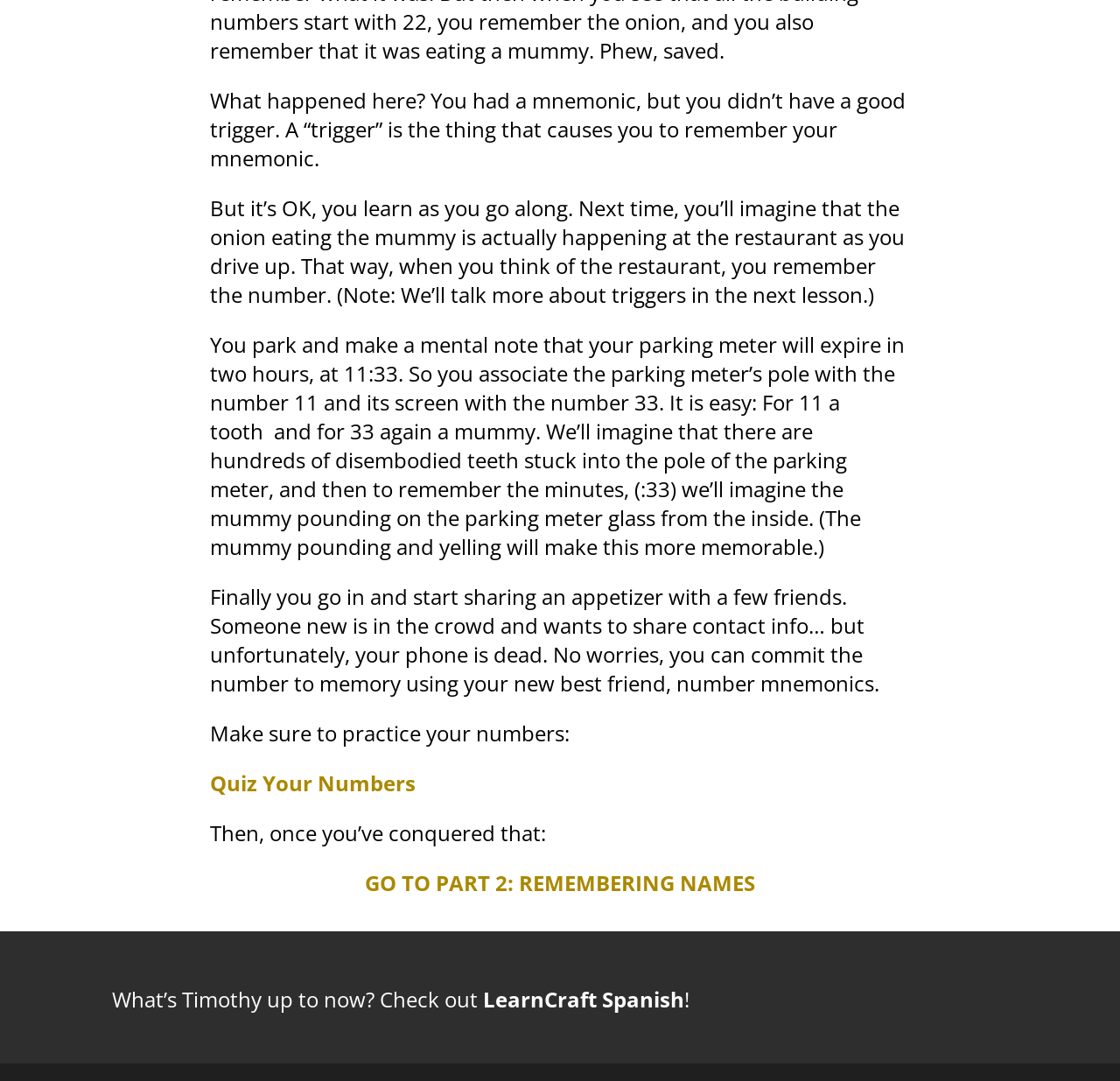Please answer the following question using a single word or phrase: What is associated with the number 11?

A tooth